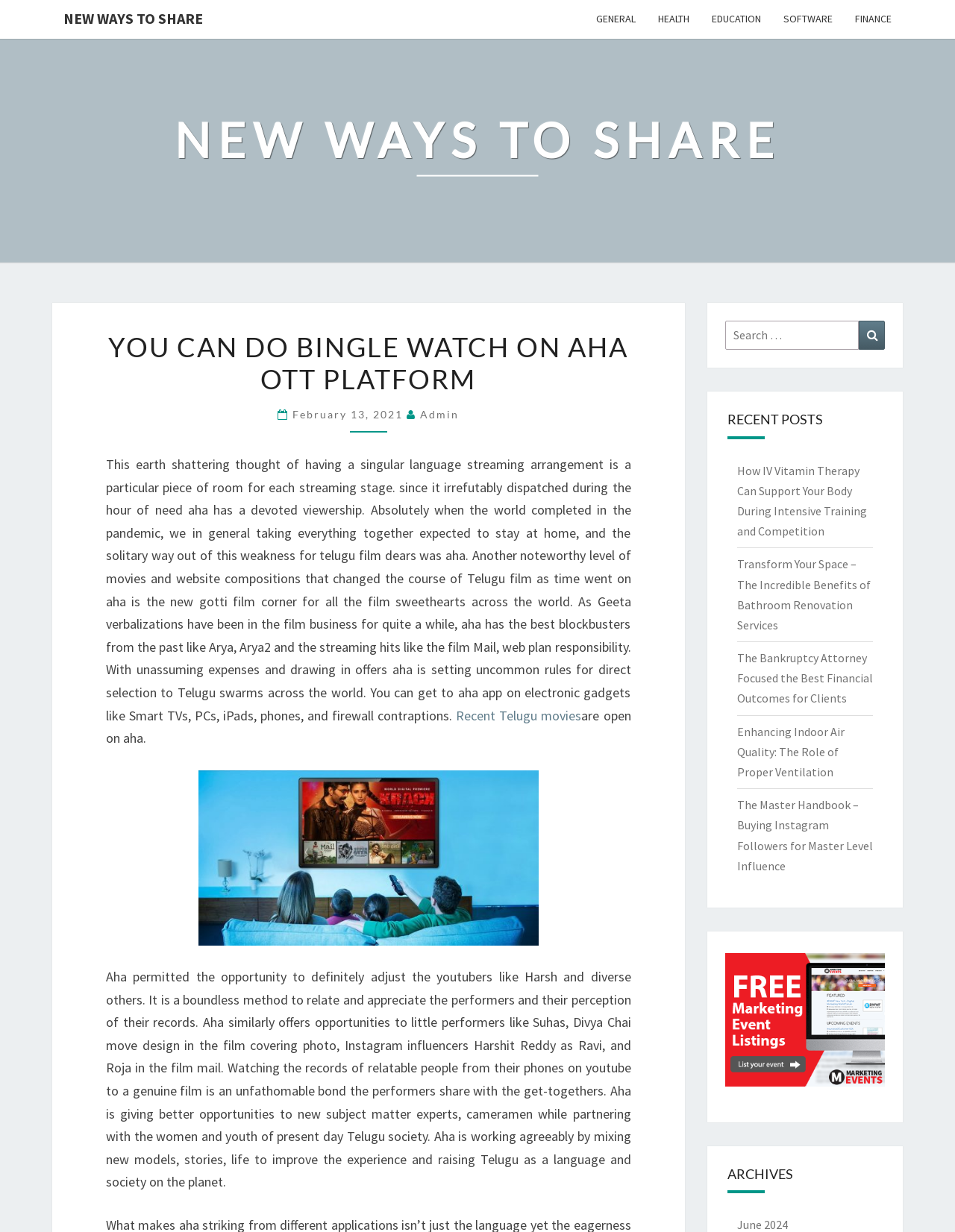Locate the bounding box coordinates of the segment that needs to be clicked to meet this instruction: "Search for something".

[0.759, 0.26, 0.927, 0.284]